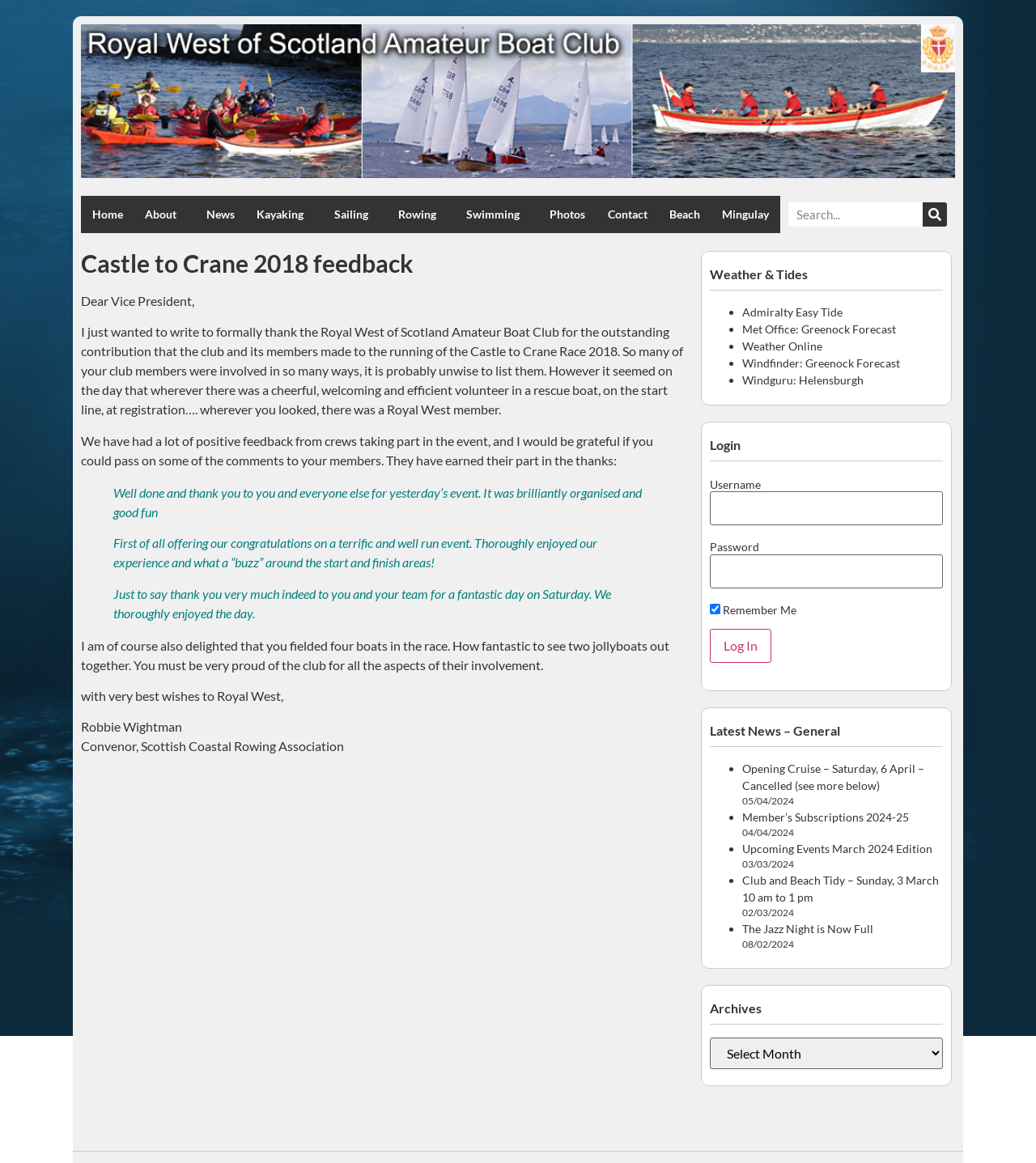Locate the bounding box coordinates of the segment that needs to be clicked to meet this instruction: "View the latest news".

[0.685, 0.621, 0.91, 0.642]